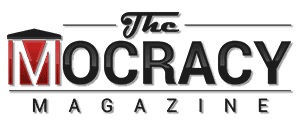Generate a comprehensive description of the image.

The image features the logo of "The Mocracy Magazine," showcasing a modern and sleek design. The logo prominently displays the word "Mocracy" in a bold, stylized font, with the initial "M" presented in a vibrant red color, which adds an eye-catching touch. Above the text, there is a simple structure resembling a classical Greek column, representing tradition and authority. The overall aesthetic conveys a sense of professionalism and creativity, reflective of the magazine's focus on diverse topics for artistic expression, contemporary ideas, and lifestyle insights. This logo serves as a visual identity for the magazine, emphasizing its commitment to engaging content and innovative perspectives.